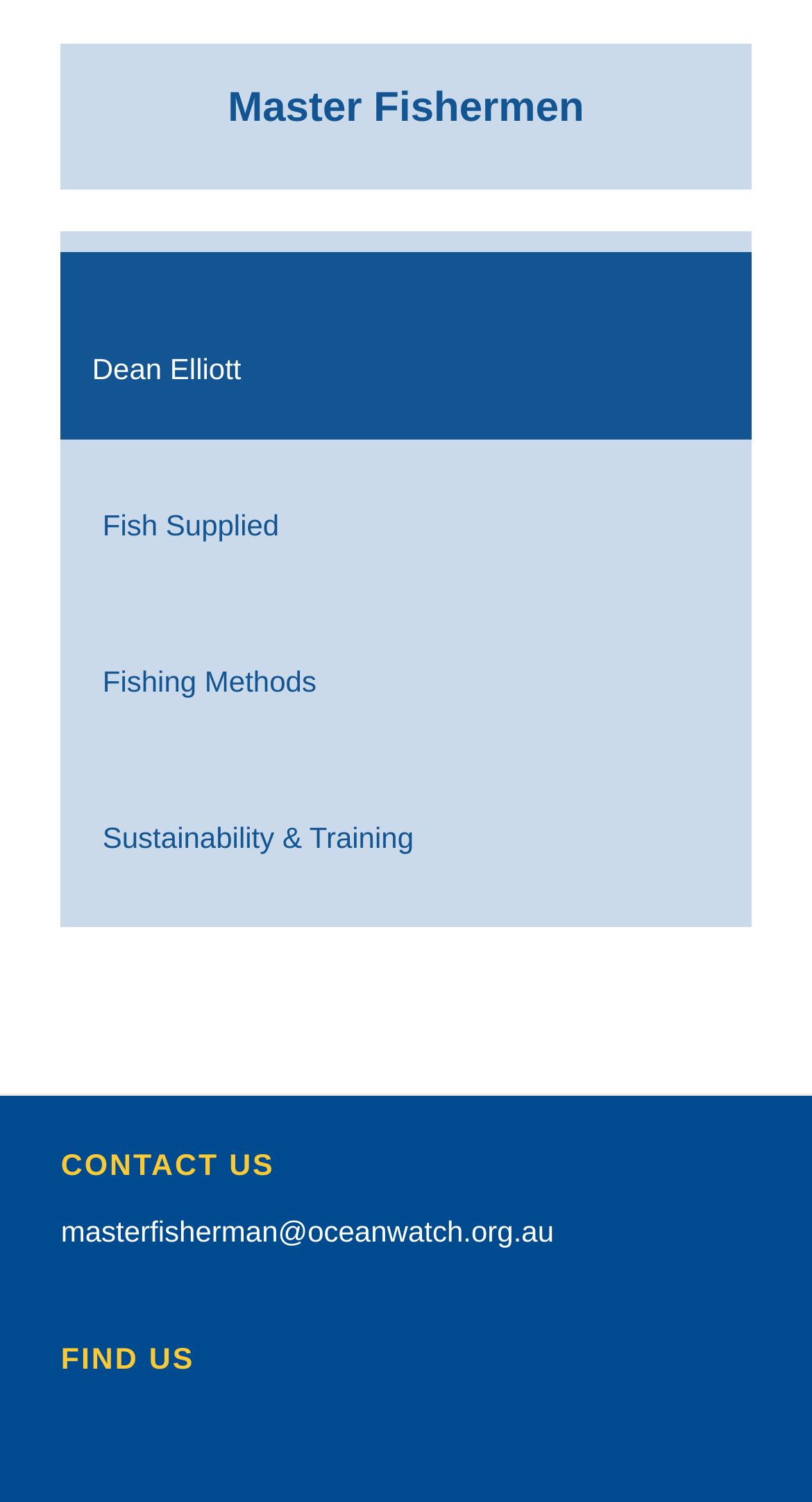What is the email address to contact?
Can you provide an in-depth and detailed response to the question?

I looked at the 'CONTACT US' section and found the email address 'masterfisherman@oceanwatch.org.au'.